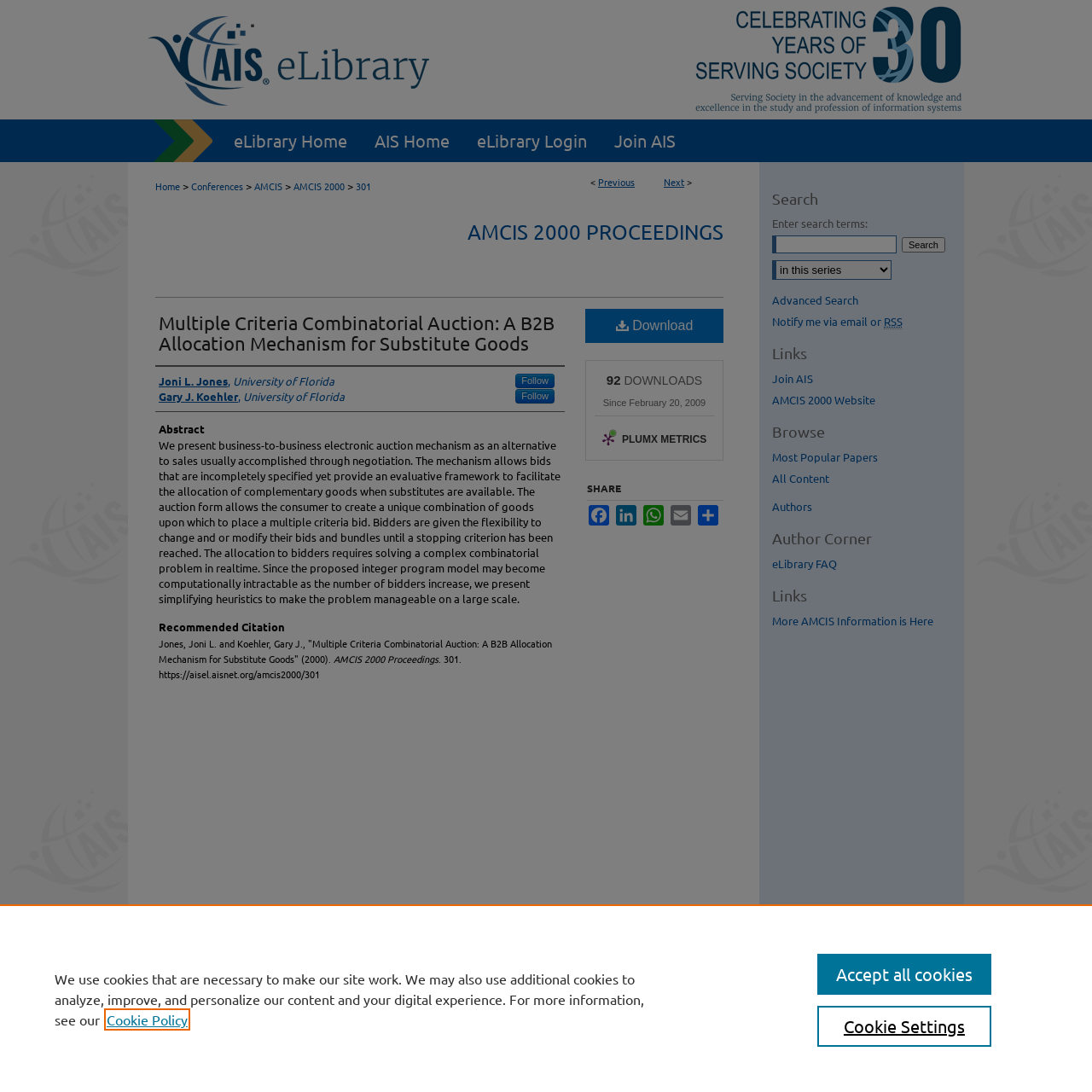Locate the bounding box coordinates of the area where you should click to accomplish the instruction: "View the author's profile".

[0.145, 0.342, 0.306, 0.356]